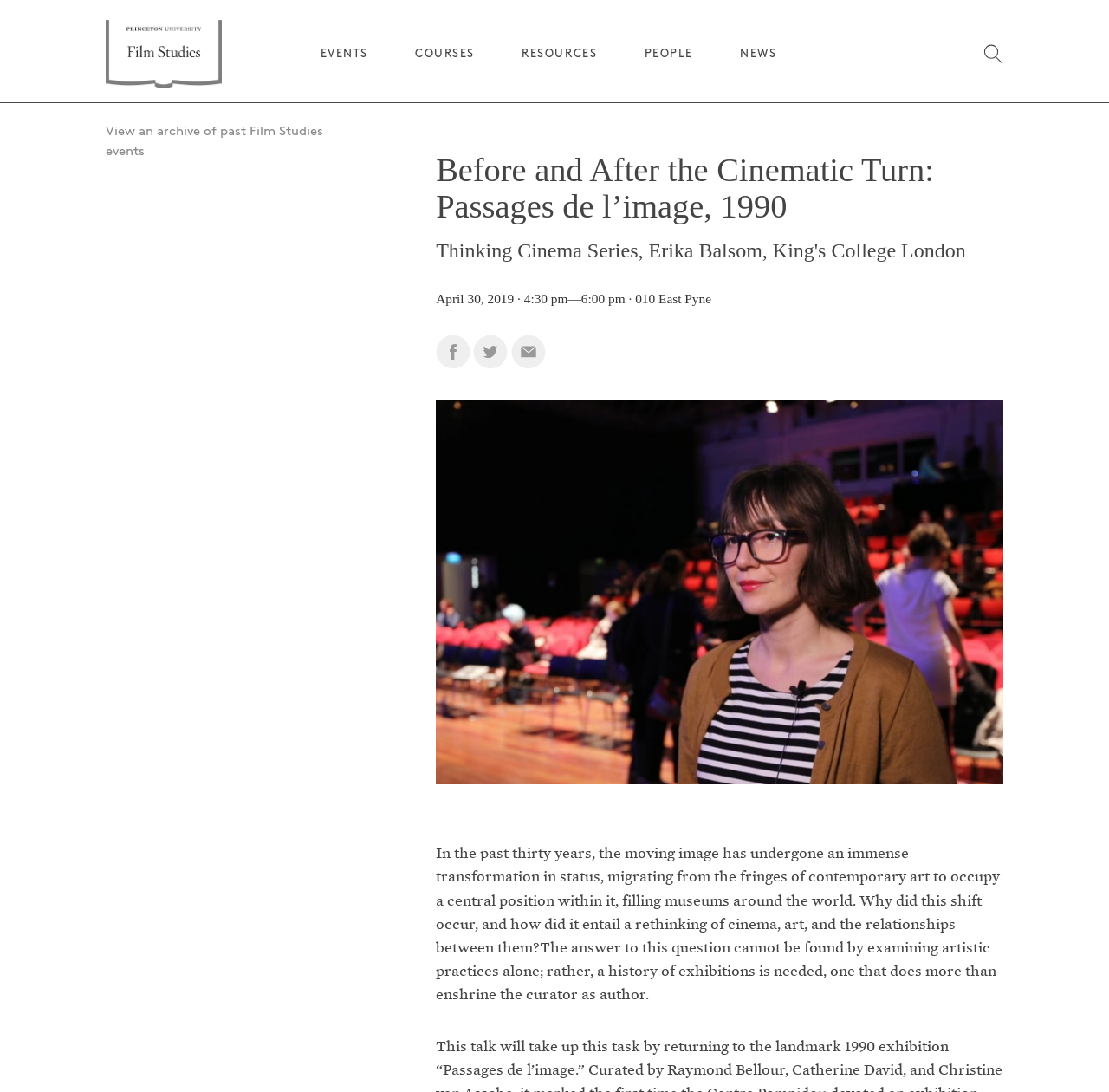Look at the image and give a detailed response to the following question: How many links are in the top navigation bar?

I counted the links in the top navigation bar, which are 'EVENTS', 'COURSES', 'RESOURCES', 'PEOPLE', and 'NEWS'. There are 5 links in total.